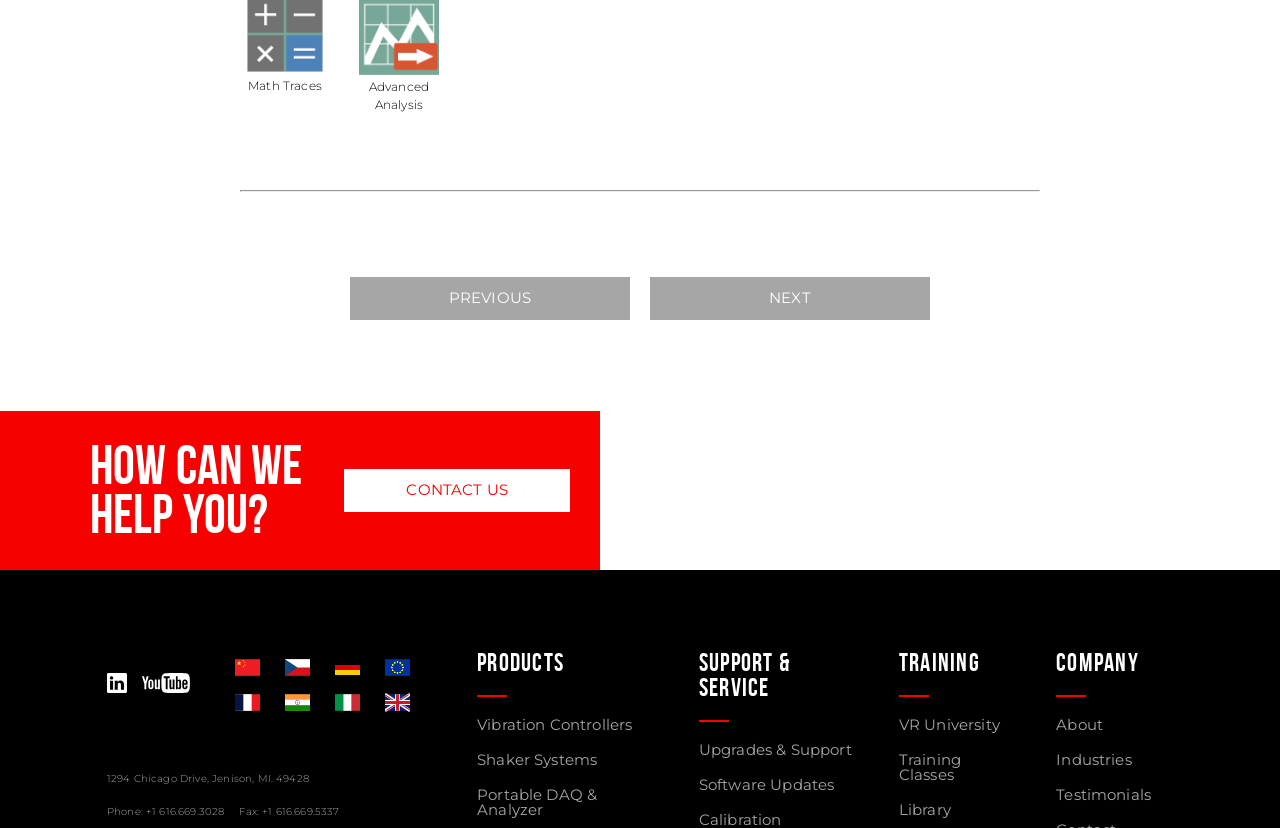Use a single word or phrase to answer the question: 
How many social media links are there?

3